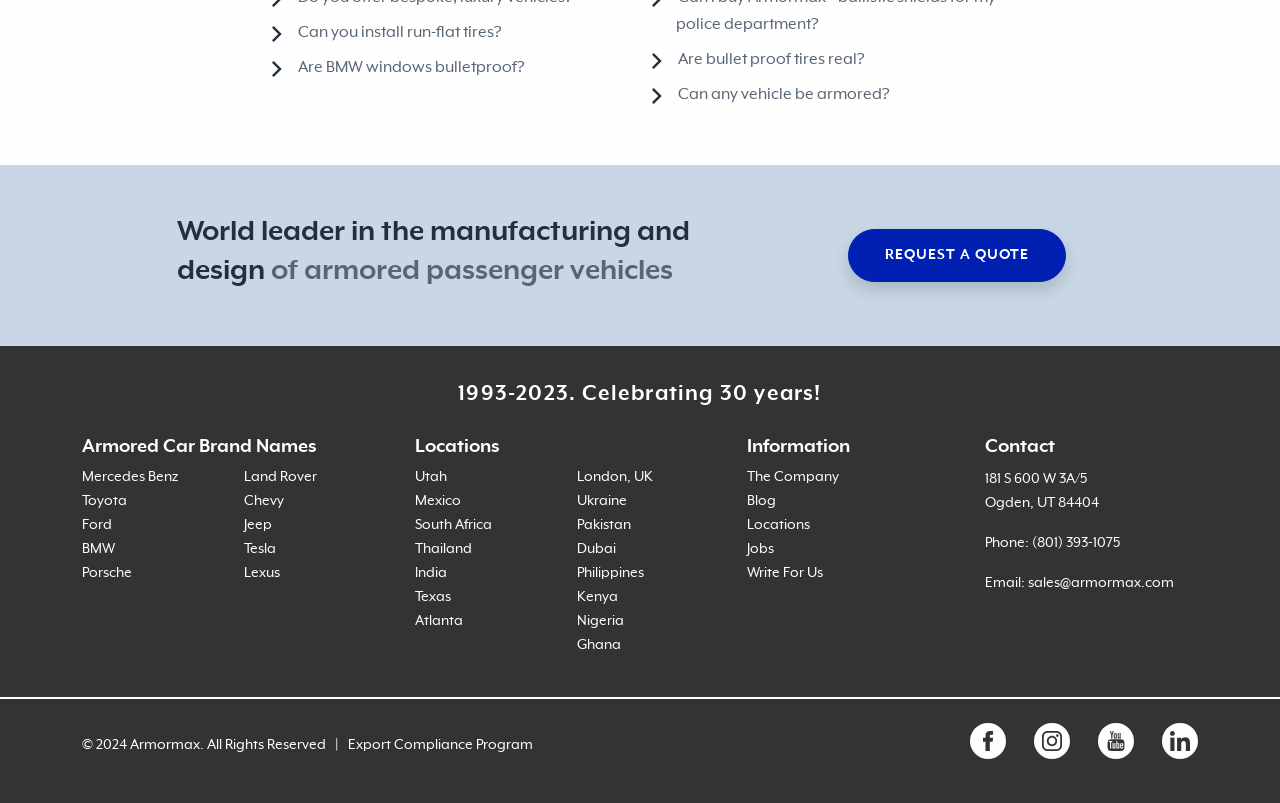Identify the bounding box for the UI element described as: "Are BMW windows bulletproof?". The coordinates should be four float numbers between 0 and 1, i.e., [left, top, right, bottom].

[0.233, 0.074, 0.41, 0.096]